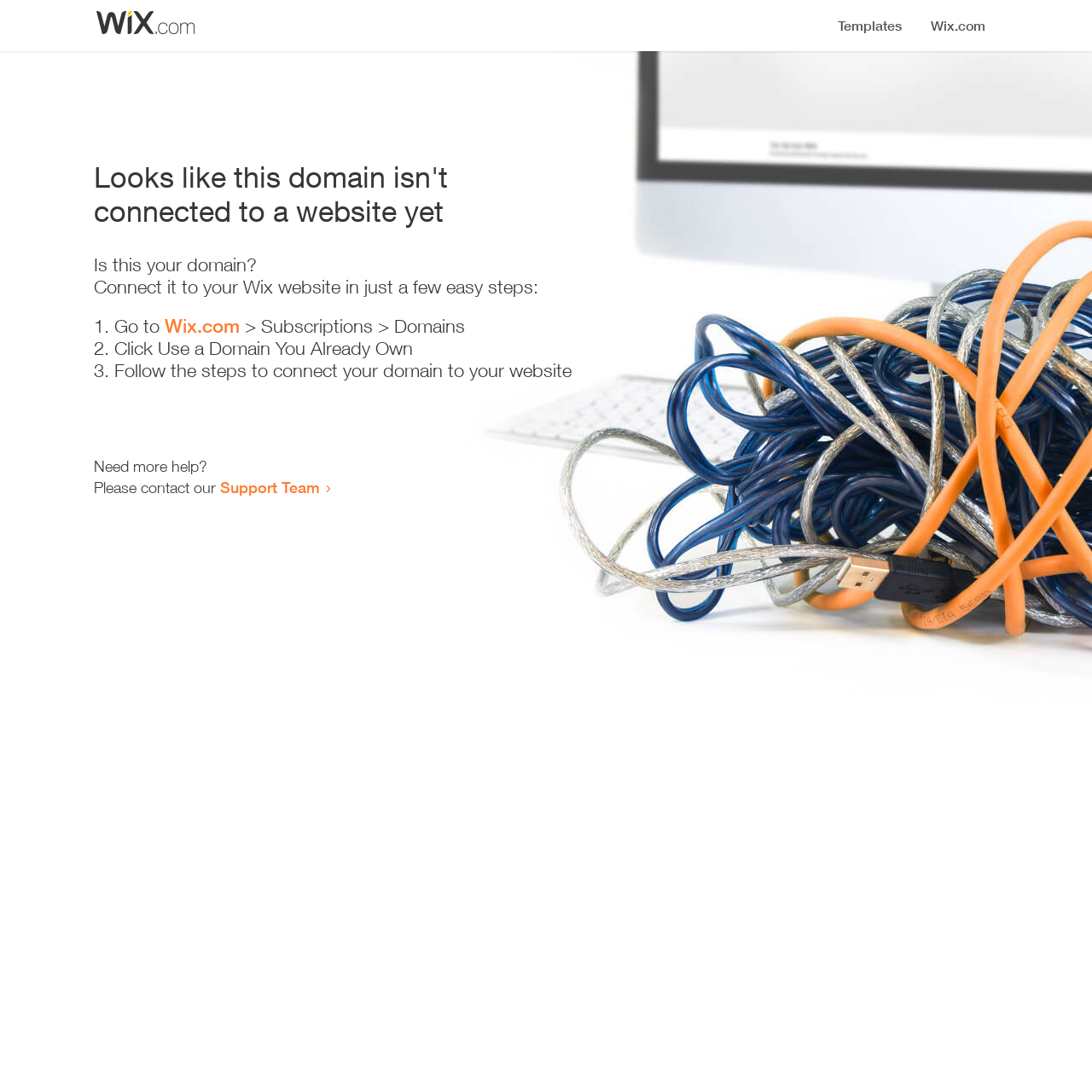Where can I get more help?
Based on the visual details in the image, please answer the question thoroughly.

The webpage provides a link to the 'Support Team' for users who need more help, which is located at the bottom of the page.